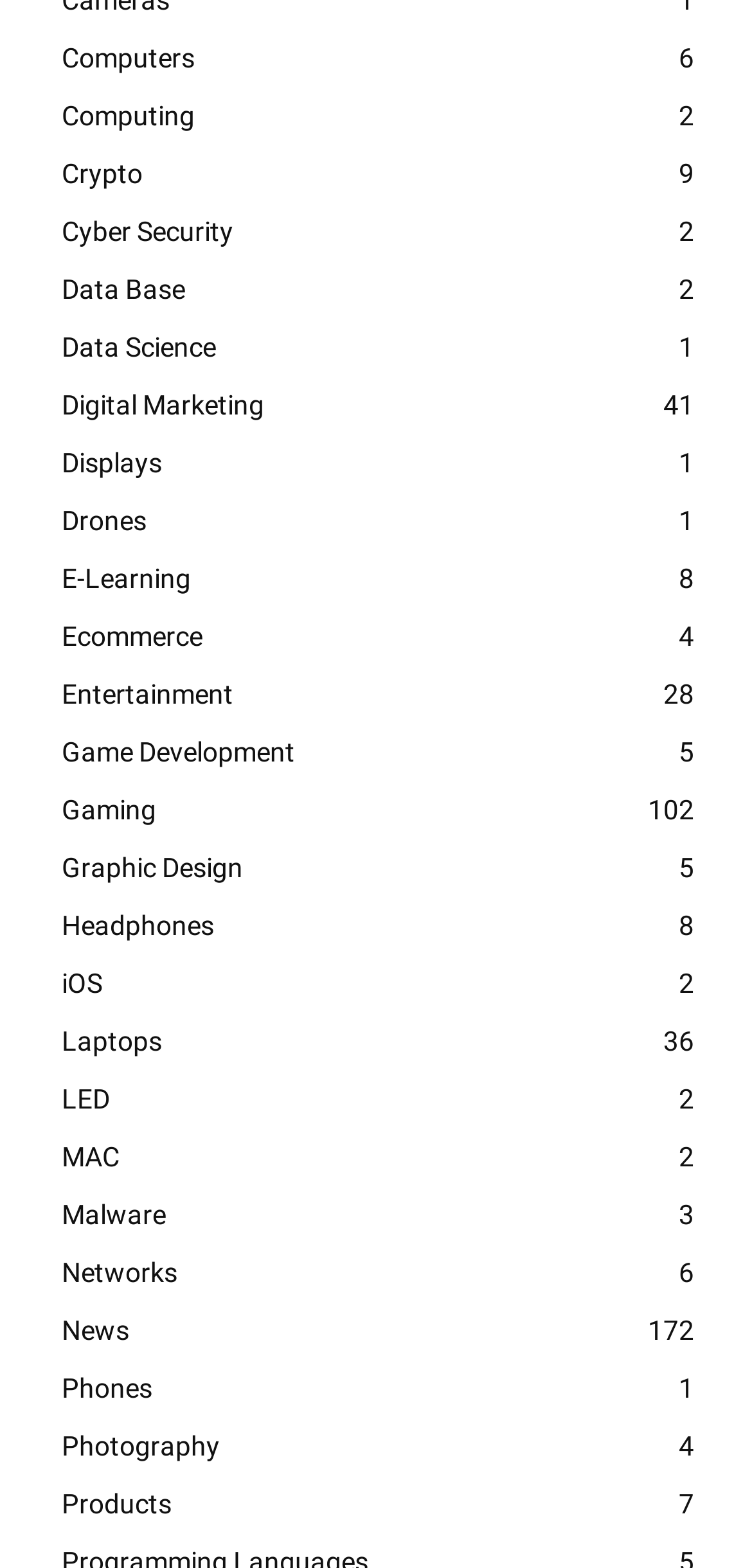Please provide a brief answer to the following inquiry using a single word or phrase:
What is the category with the most subtopics?

News